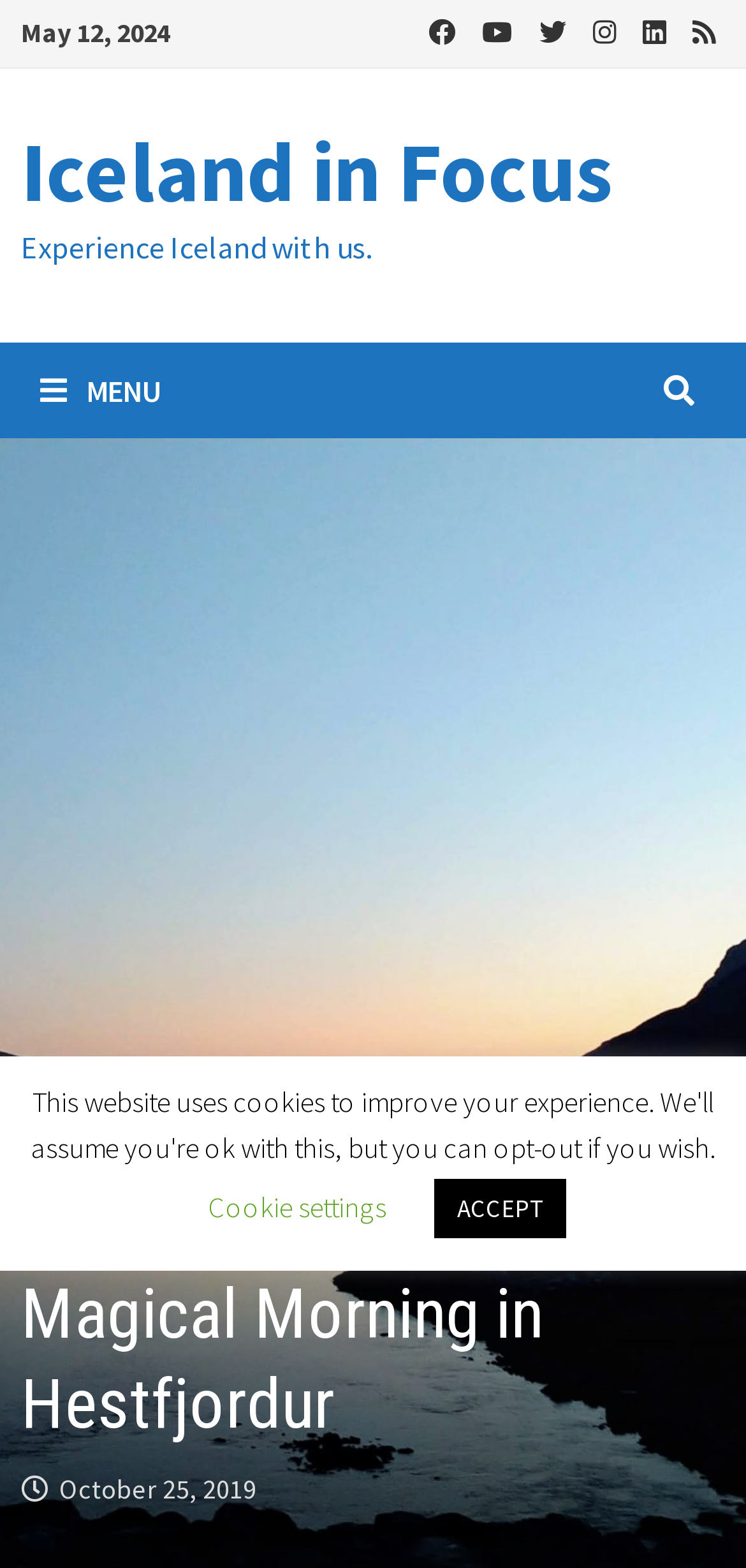Determine the bounding box of the UI component based on this description: "Iceland in Focus". The bounding box coordinates should be four float values between 0 and 1, i.e., [left, top, right, bottom].

[0.029, 0.076, 0.823, 0.143]